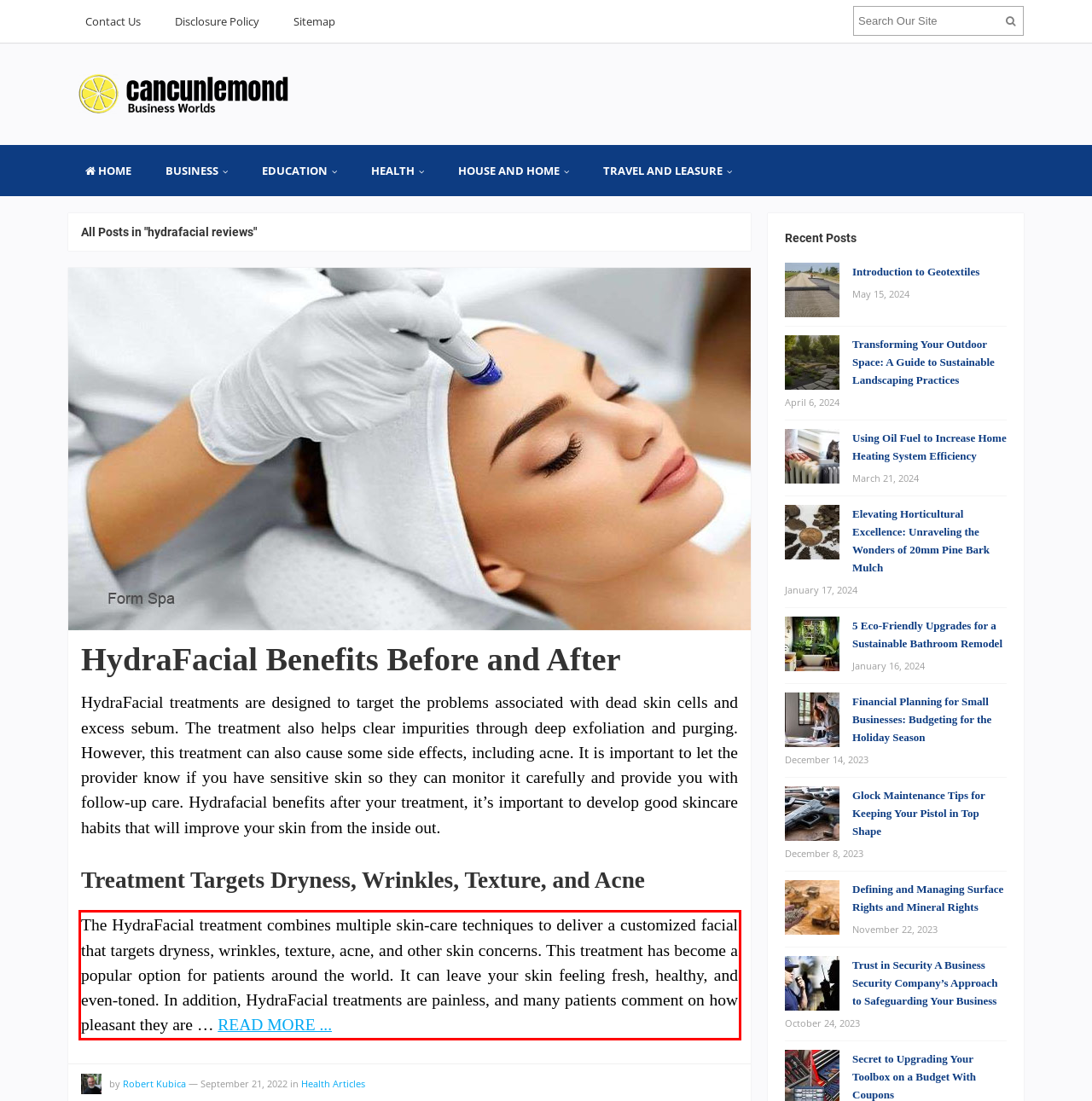Within the screenshot of the webpage, there is a red rectangle. Please recognize and generate the text content inside this red bounding box.

The HydraFacial treatment combines multiple skin-care techniques to deliver a customized facial that targets dryness, wrinkles, texture, acne, and other skin concerns. This treatment has become a popular option for patients around the world. It can leave your skin feeling fresh, healthy, and even-toned. In addition, HydraFacial treatments are painless, and many patients comment on how pleasant they are … READ MORE ...